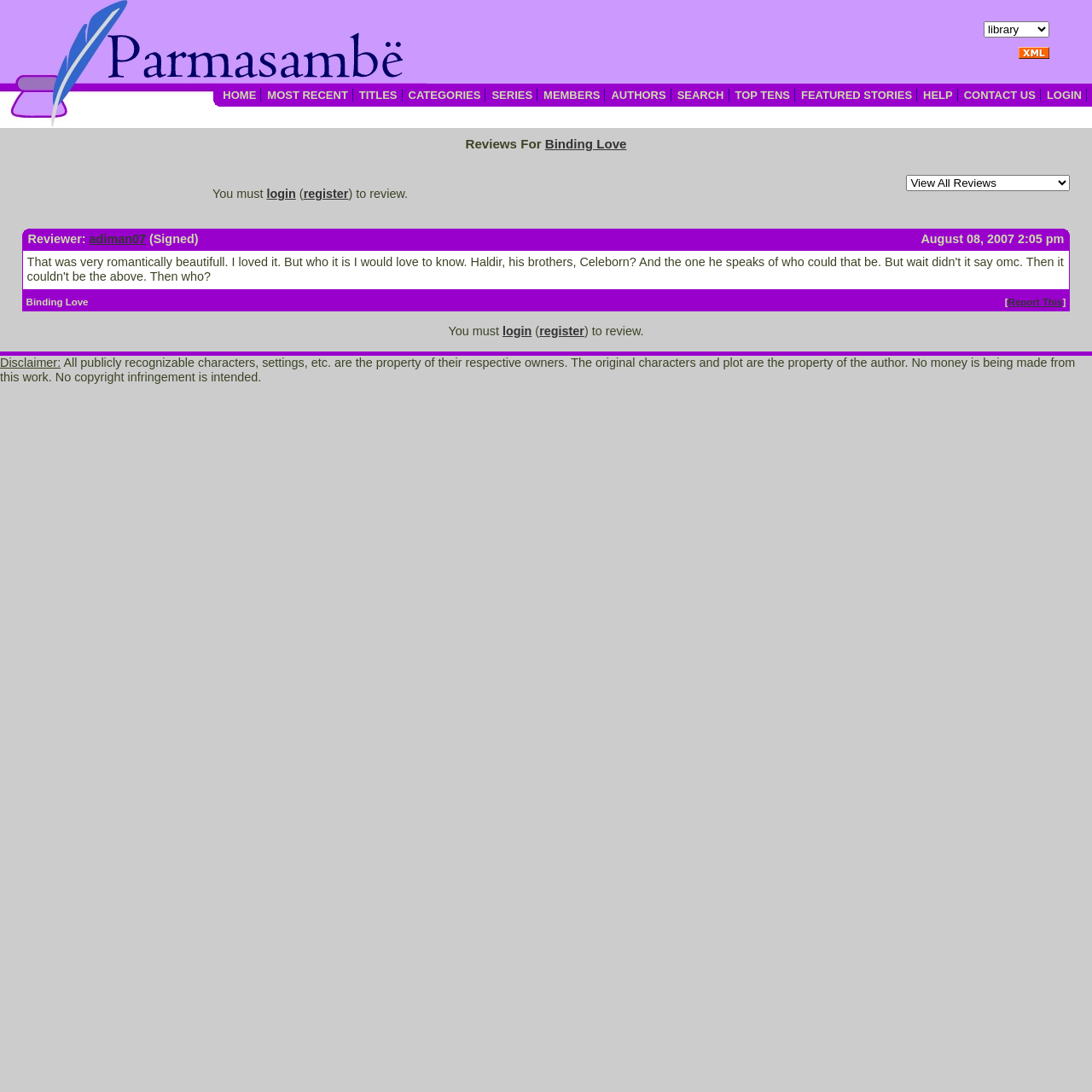What is the name of the library?
Using the image as a reference, give a one-word or short phrase answer.

Imladris